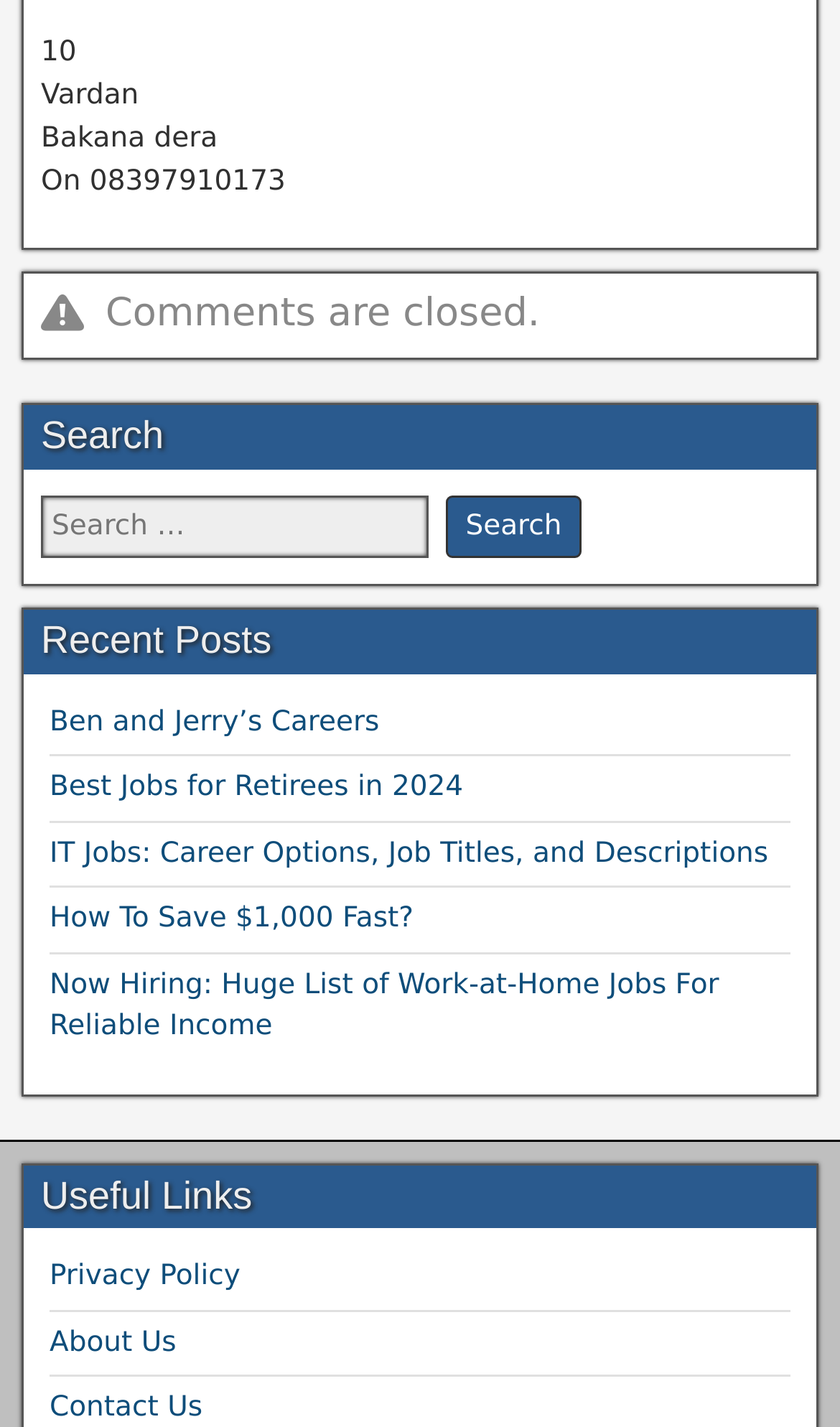Locate the bounding box of the user interface element based on this description: "value="Send"".

None